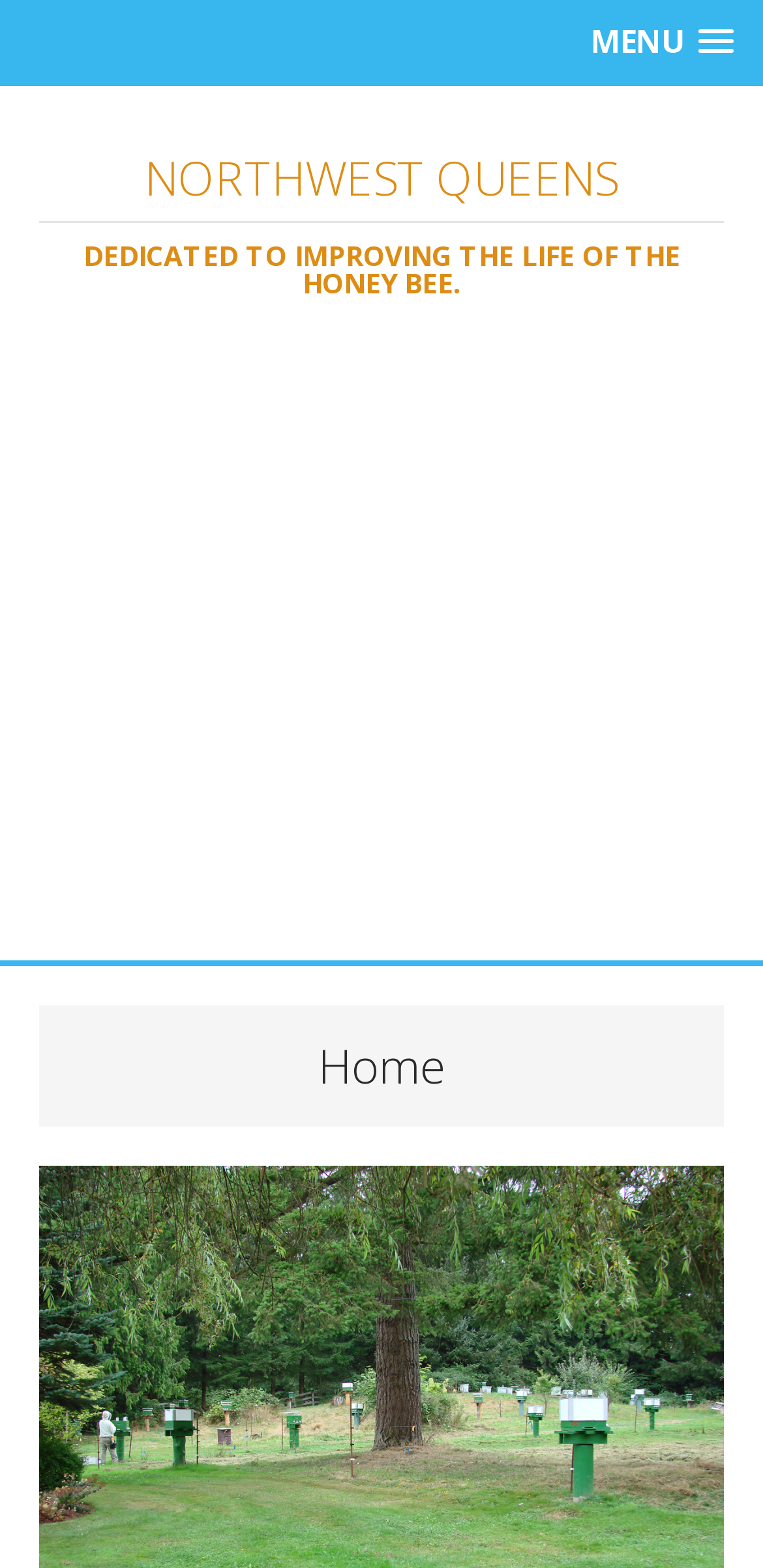What is the name of the organization?
Using the information presented in the image, please offer a detailed response to the question.

The name of the organization can be found in the link element with the text 'Northwest Queens' and also in the heading element with the text 'NORTHWEST QUEENS'.